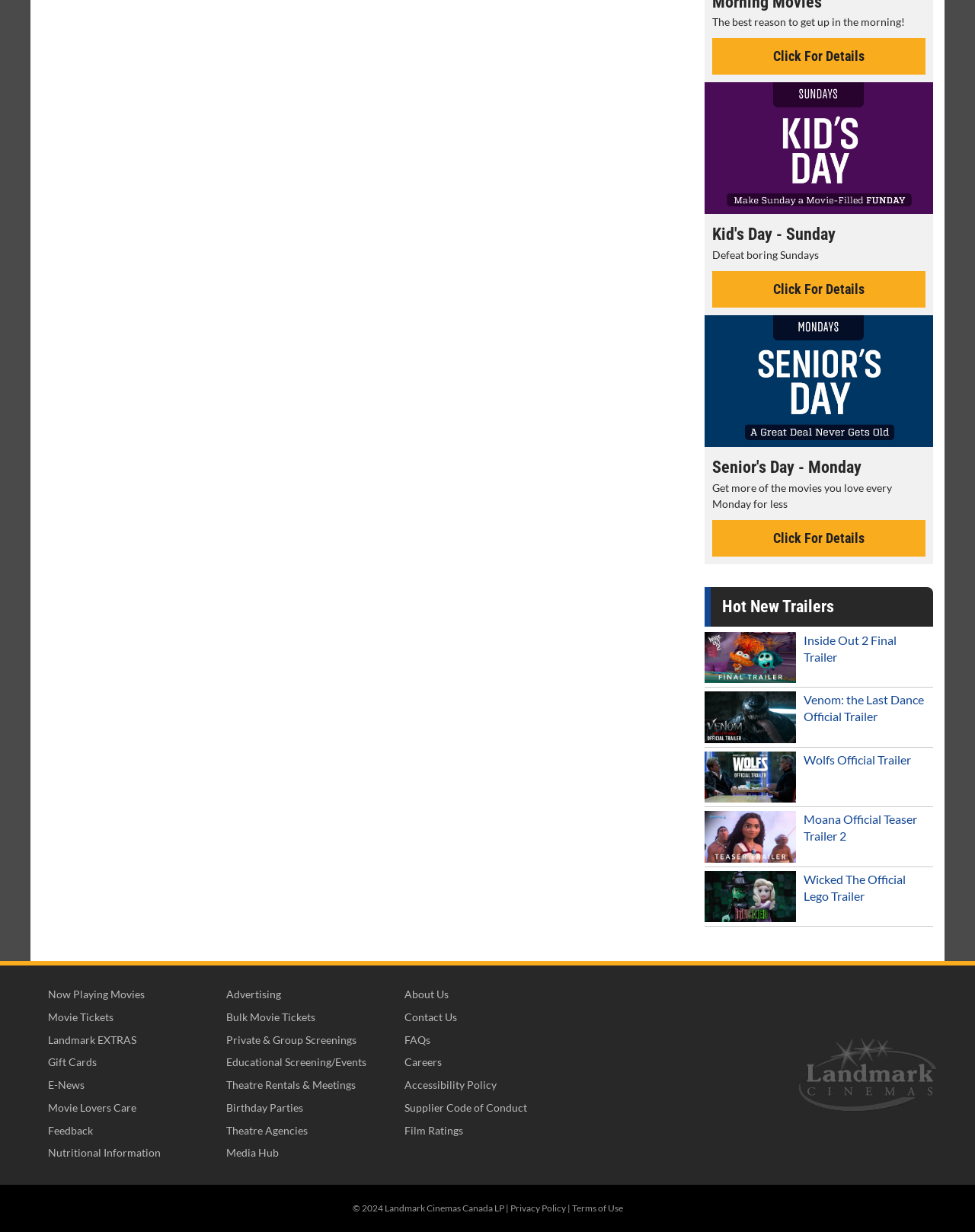Specify the bounding box coordinates of the area to click in order to execute this command: 'Click for details on Morning Movies'. The coordinates should consist of four float numbers ranging from 0 to 1, and should be formatted as [left, top, right, bottom].

[0.73, 0.031, 0.949, 0.061]